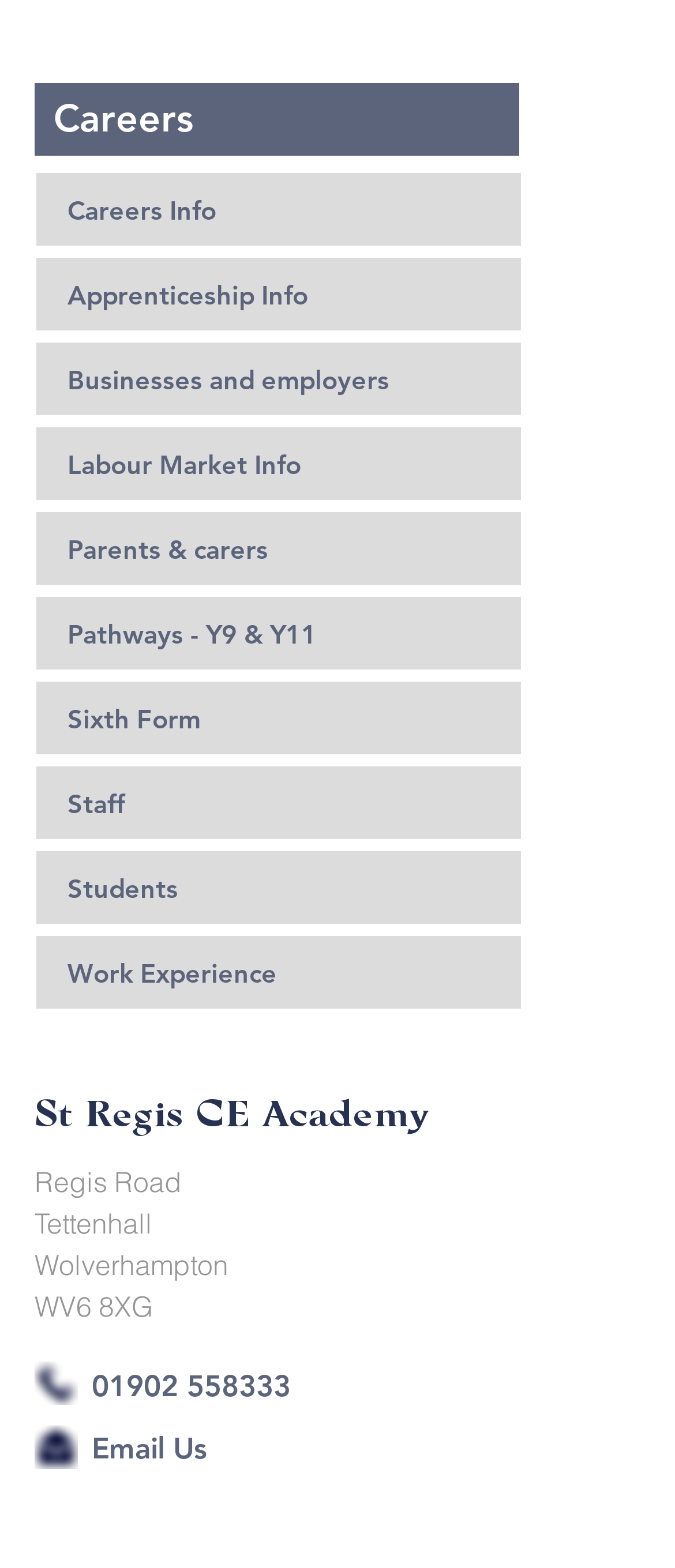Utilize the information from the image to answer the question in detail:
What is the phone number of the academy?

The phone number of the academy can be found in the heading element with the text '01902 558333' located at the bottom of the page, which is also a clickable link.